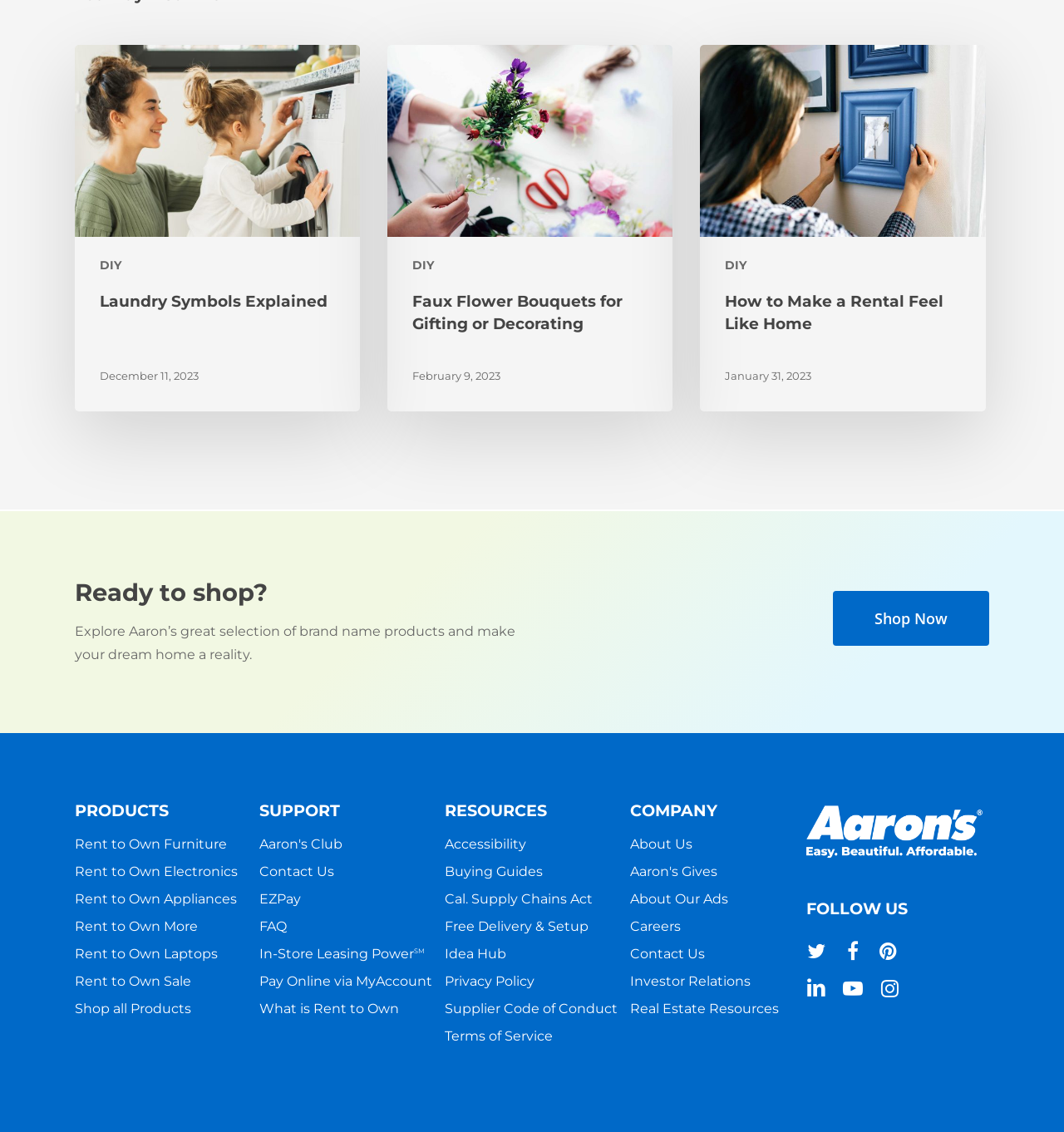What is the main topic of the webpage?
Look at the image and respond with a one-word or short-phrase answer.

Rent to Own Products